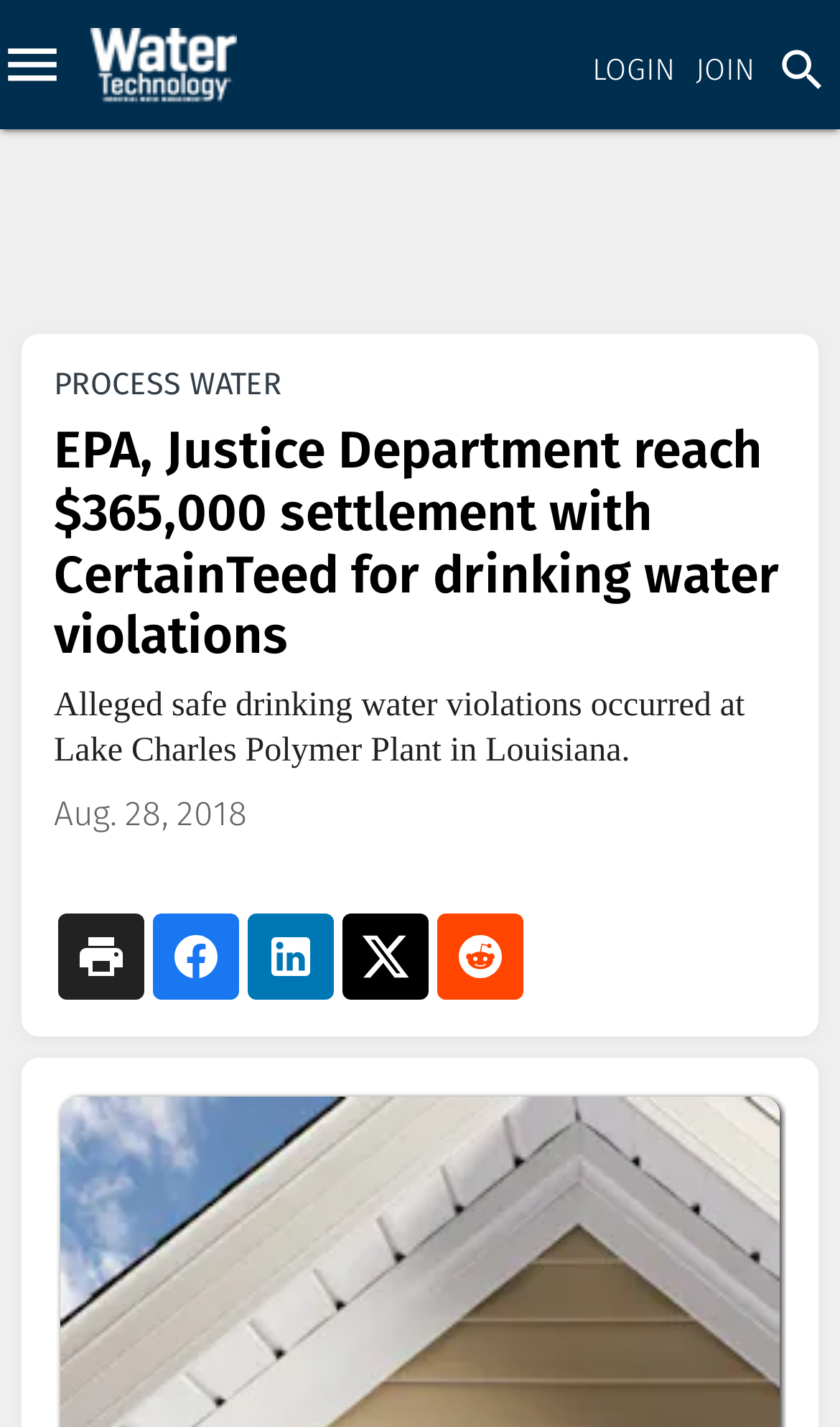Determine the bounding box coordinates of the section I need to click to execute the following instruction: "read about Process Water". Provide the coordinates as four float numbers between 0 and 1, i.e., [left, top, right, bottom].

[0.0, 0.145, 0.082, 0.196]